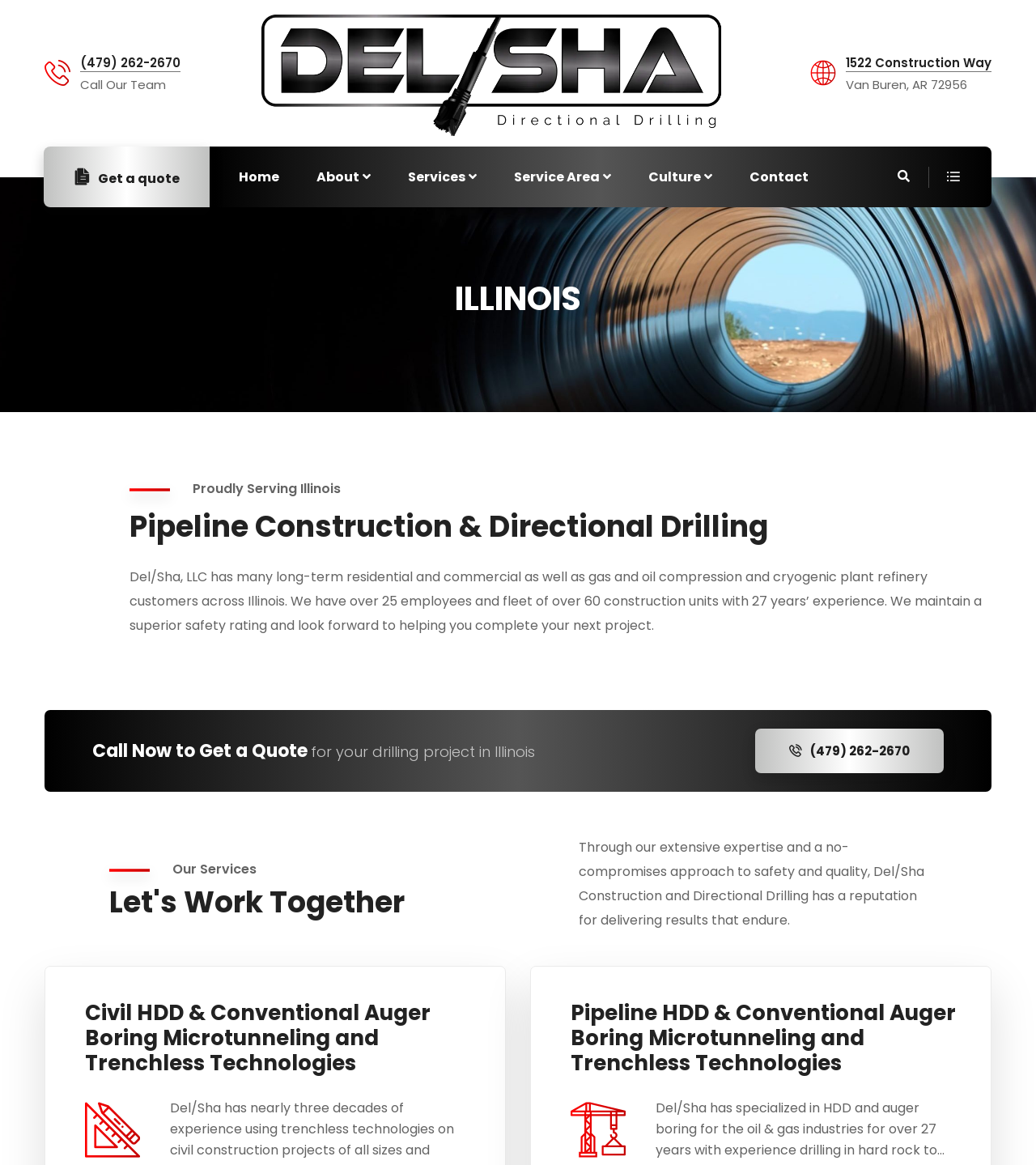Mark the bounding box of the element that matches the following description: "title="Del/Sha Directional Drilling"".

[0.252, 0.013, 0.704, 0.117]